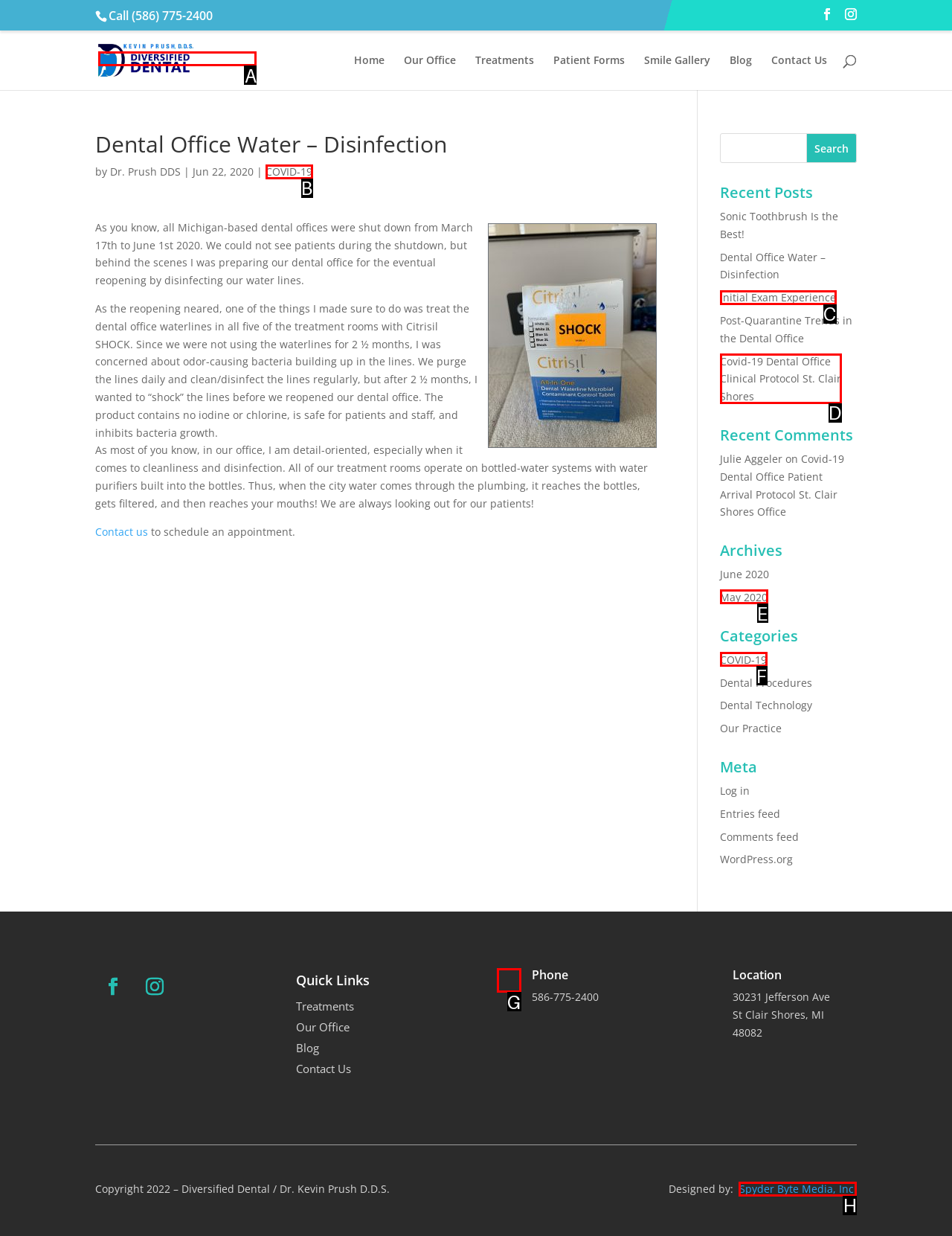From the provided options, which letter corresponds to the element described as: COVID-19
Answer with the letter only.

B